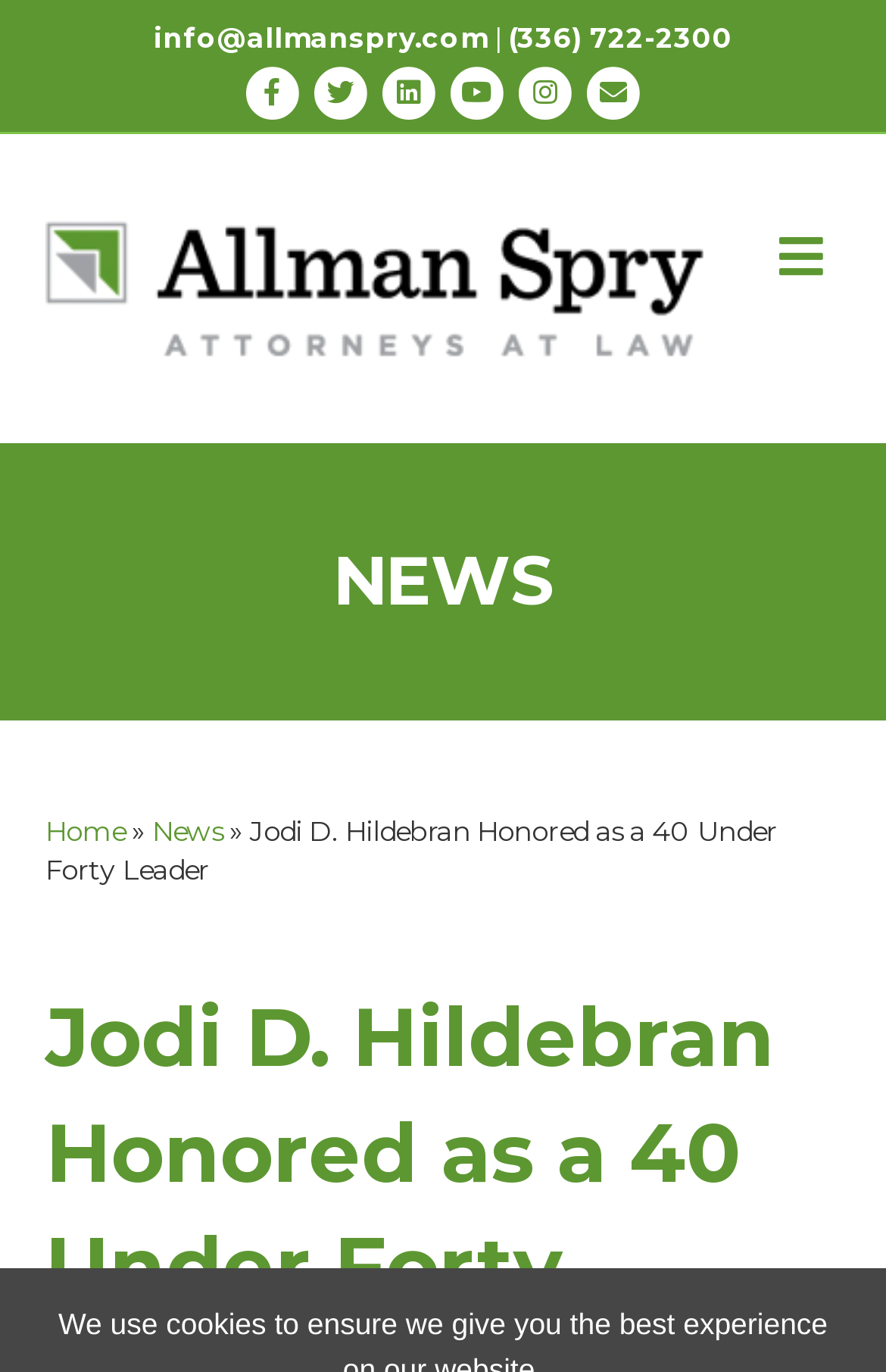Specify the bounding box coordinates of the area to click in order to execute this command: 'Go to Allman Spry Law Firm homepage'. The coordinates should consist of four float numbers ranging from 0 to 1, and should be formatted as [left, top, right, bottom].

[0.051, 0.193, 0.808, 0.223]